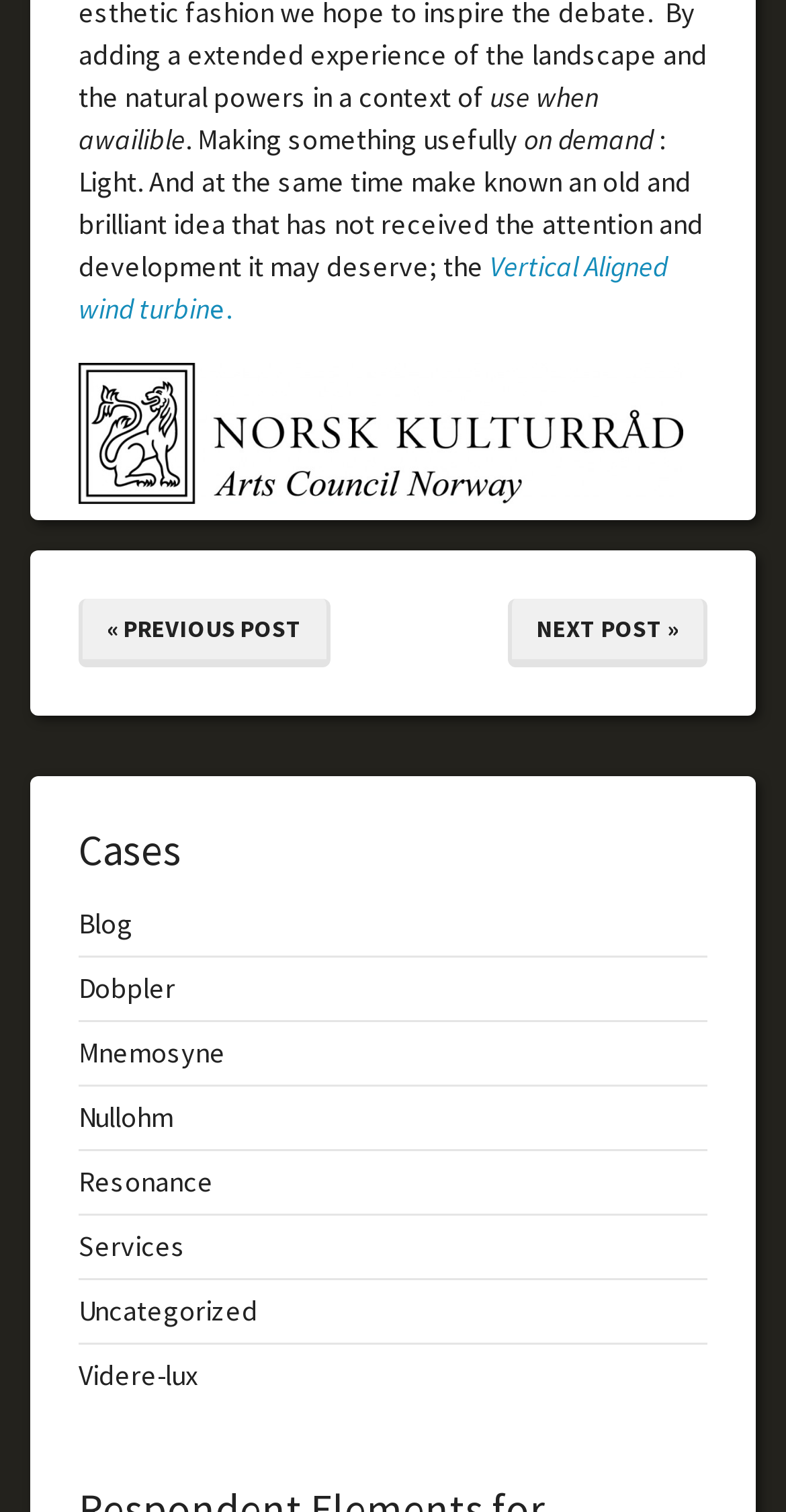Provide the bounding box coordinates for the UI element described in this sentence: "Resonance". The coordinates should be four float values between 0 and 1, i.e., [left, top, right, bottom].

[0.1, 0.77, 0.272, 0.794]